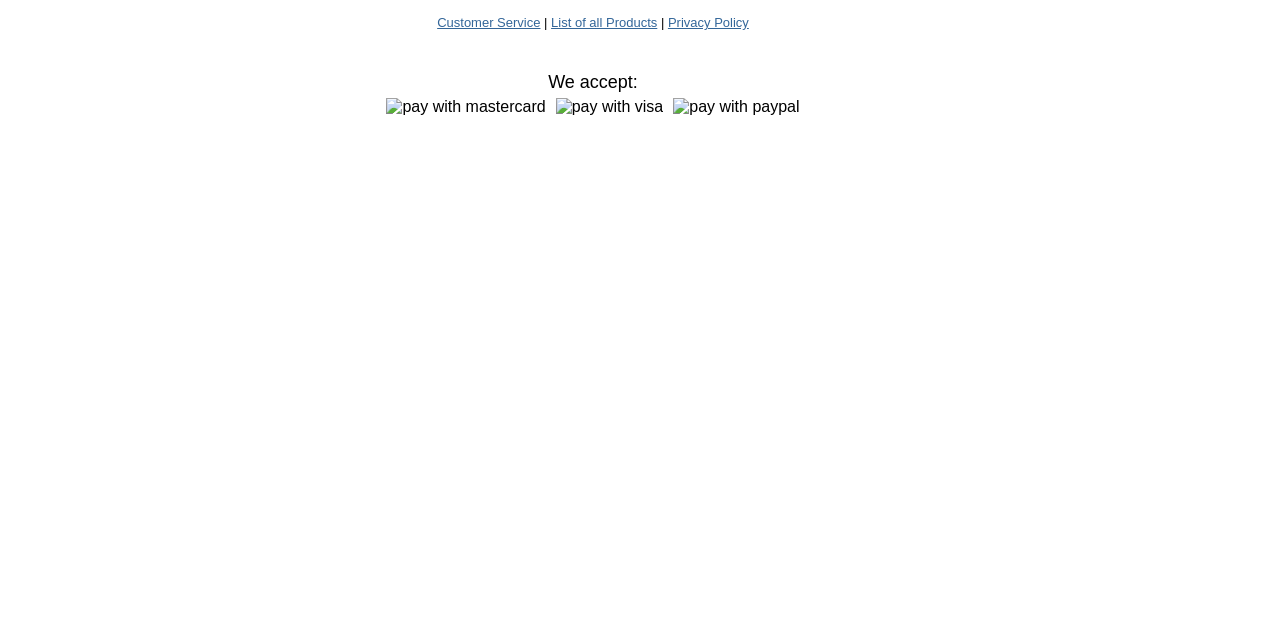Locate the bounding box of the UI element described by: "List of all Products" in the given webpage screenshot.

[0.431, 0.023, 0.514, 0.047]